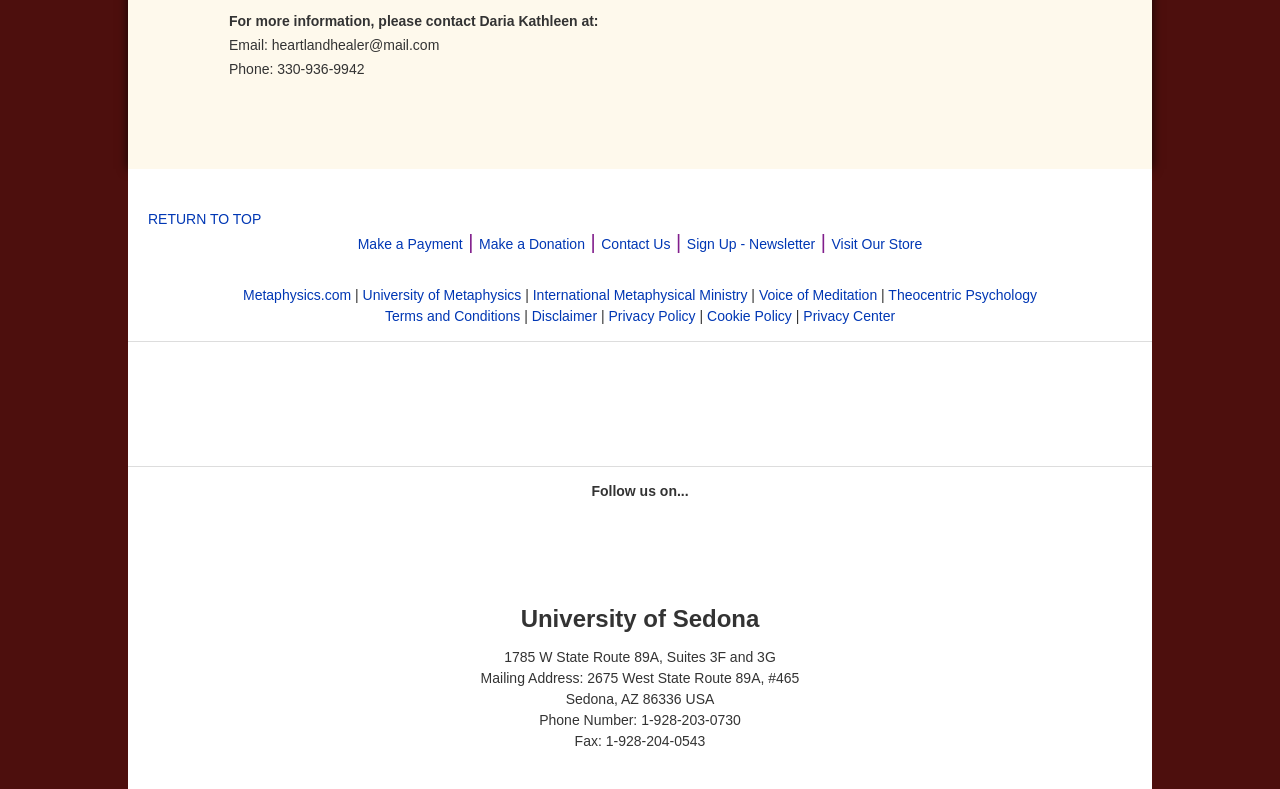What is the name of the route in the University of Sedona's address?
Refer to the image and provide a thorough answer to the question.

I found the name of the route by looking at the static text elements at the bottom of the webpage, where it says '1785 W State Route 89A, Suites 3F and 3G'.